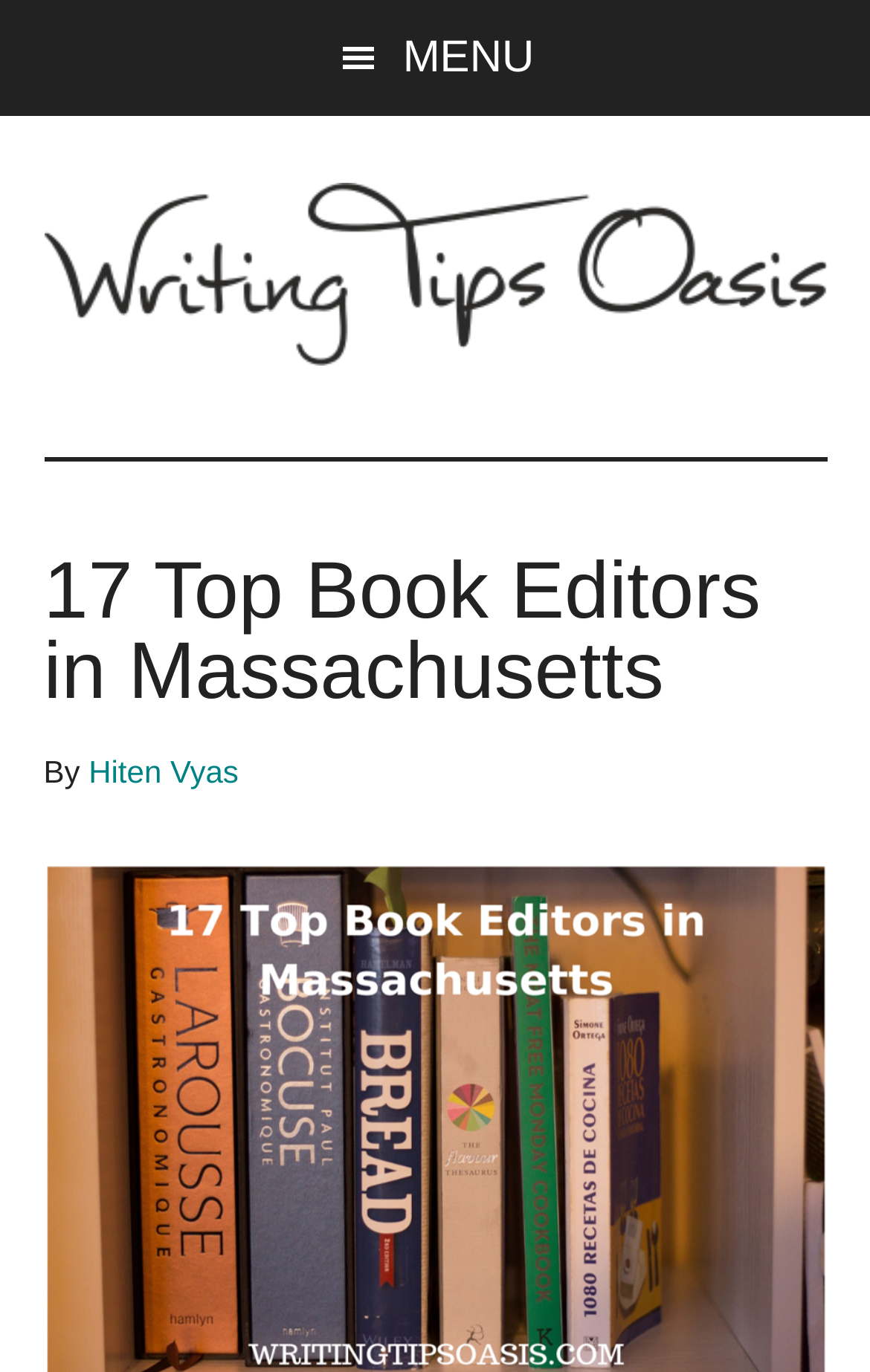Identify the bounding box coordinates of the HTML element based on this description: "Hiten Vyas".

[0.102, 0.549, 0.274, 0.575]